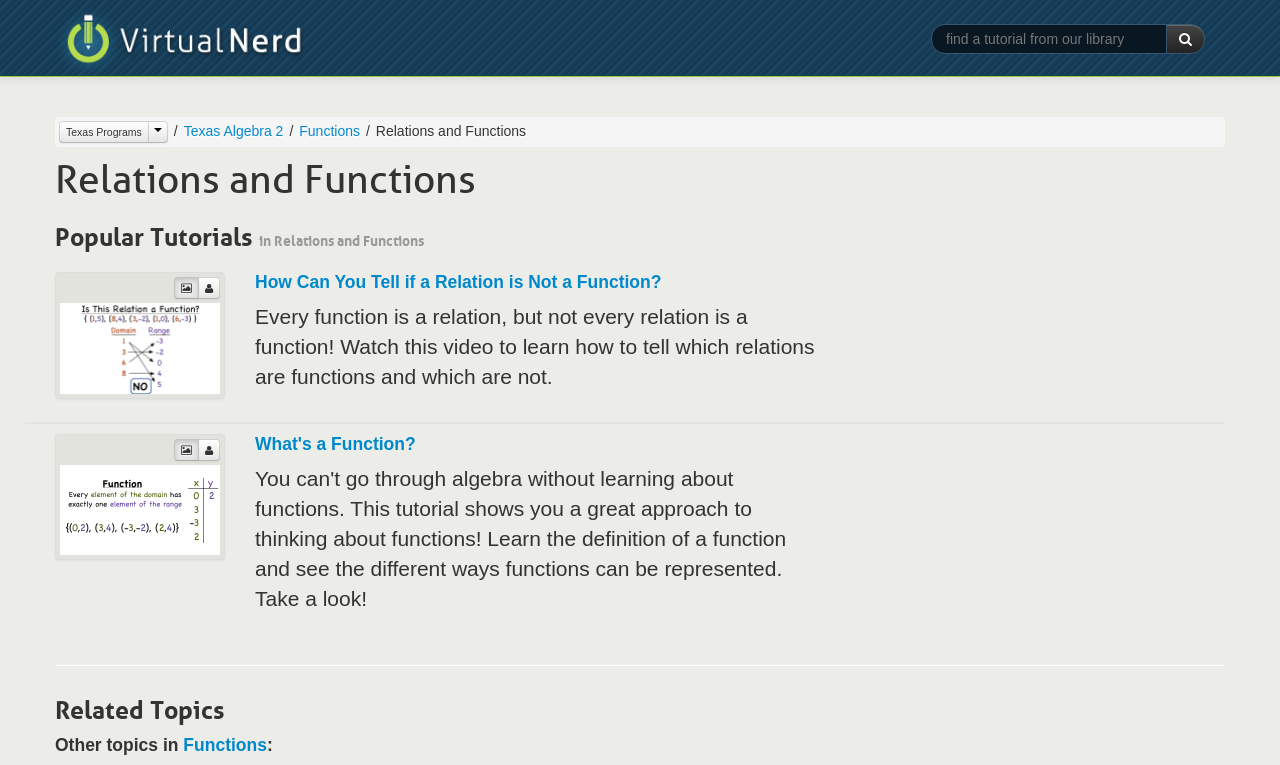What is the related topic listed at the bottom of the webpage?
Refer to the image and respond with a one-word or short-phrase answer.

Functions